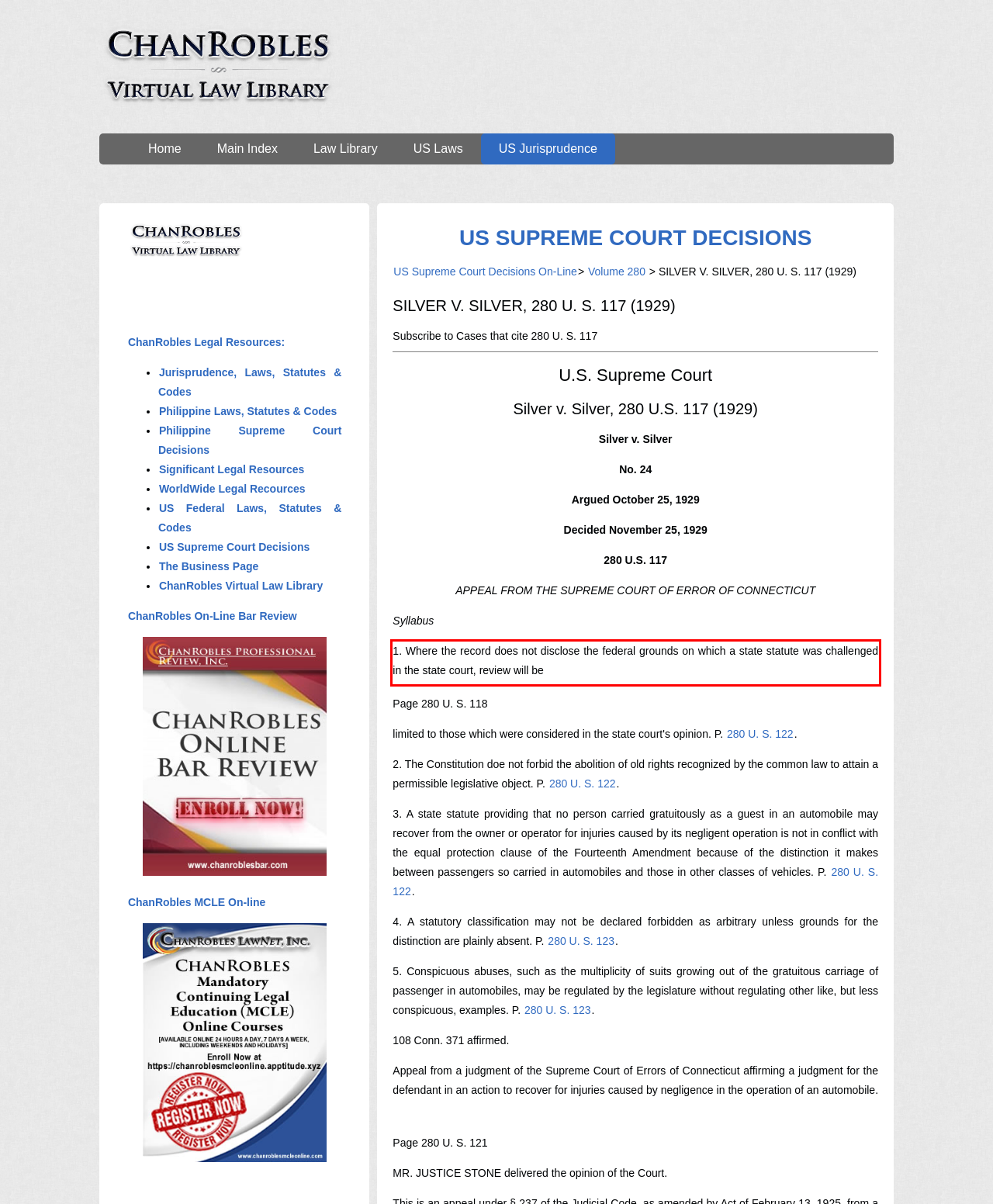You are given a screenshot of a webpage with a UI element highlighted by a red bounding box. Please perform OCR on the text content within this red bounding box.

1. Where the record does not disclose the federal grounds on which a state statute was challenged in the state court, review will be chanrobles.com-red